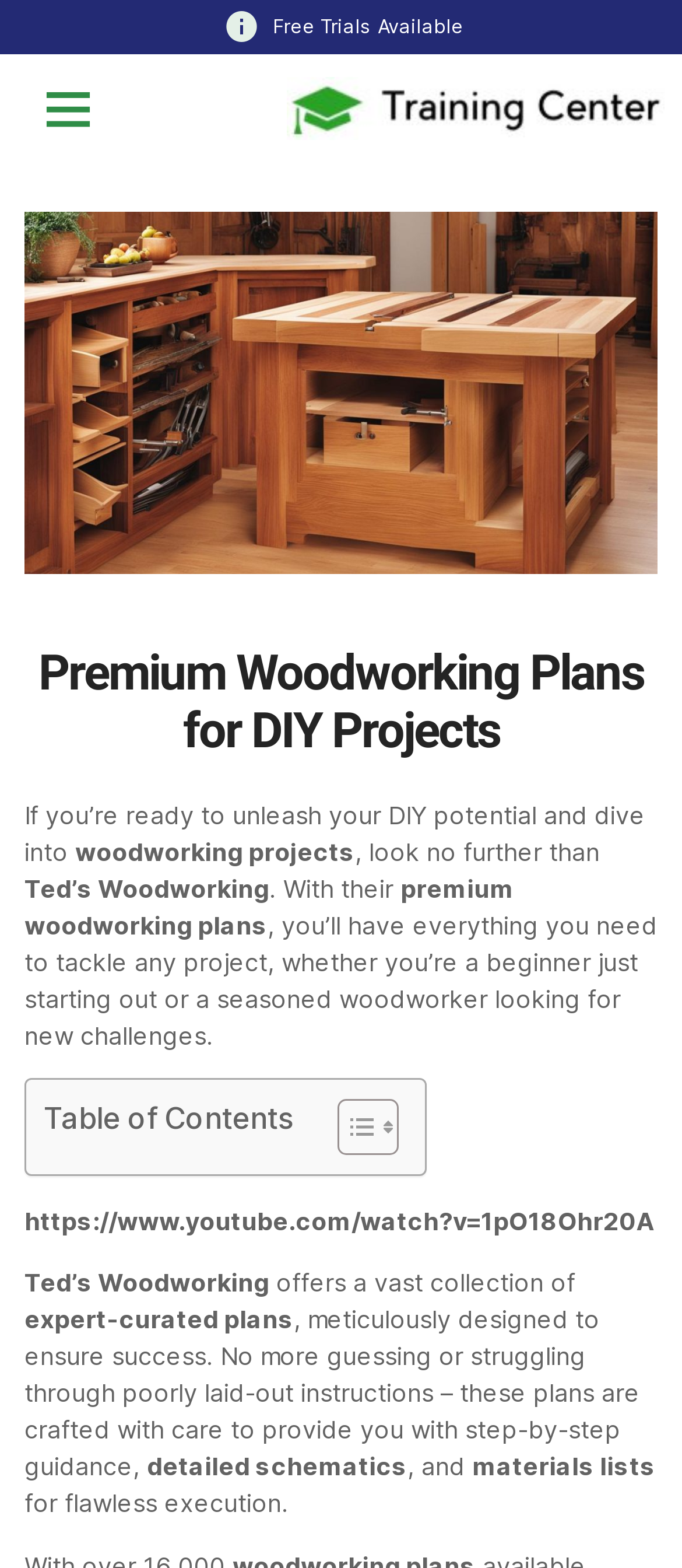Reply to the question below using a single word or brief phrase:
What is the purpose of the table of contents?

To toggle content